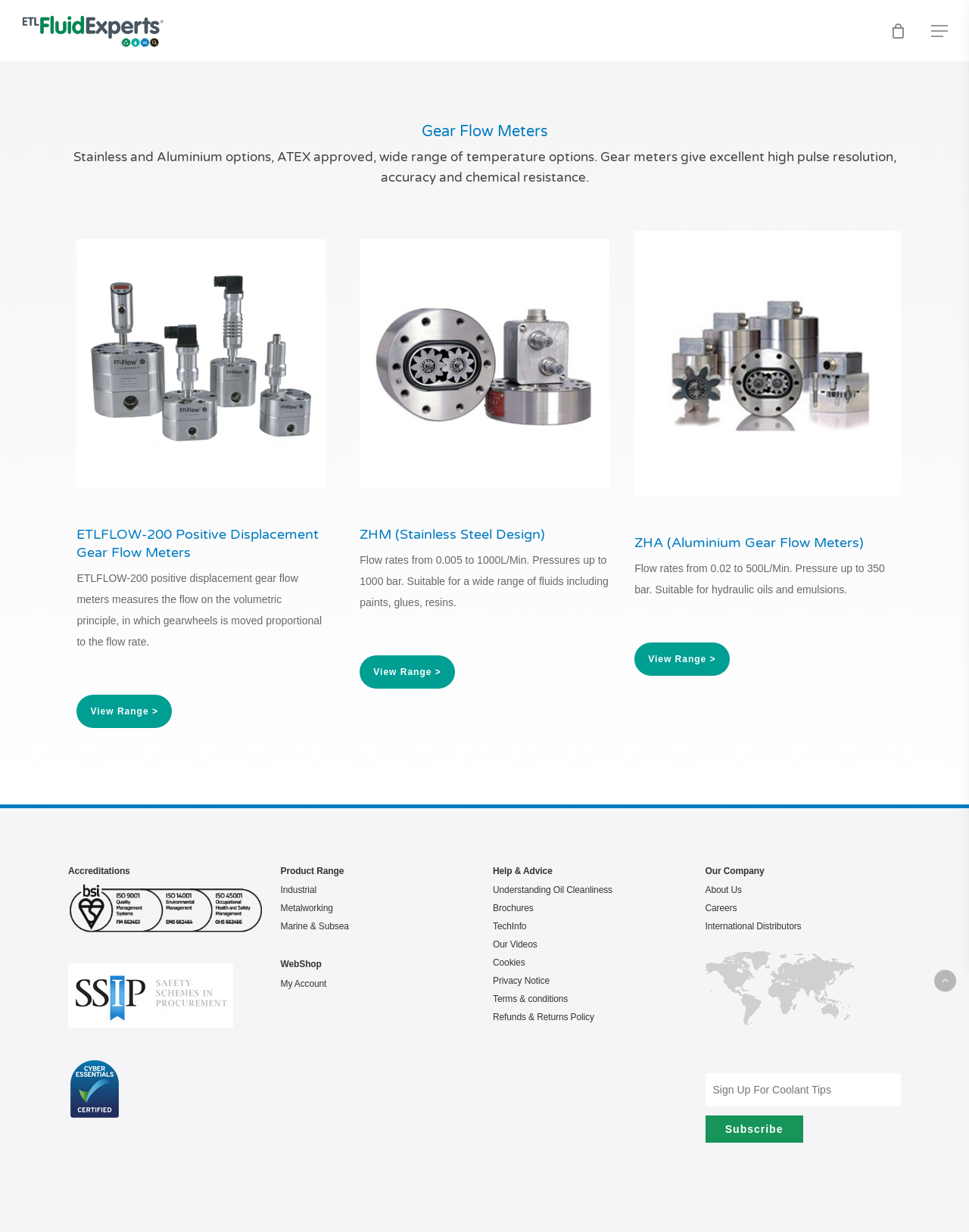Can you specify the bounding box coordinates for the region that should be clicked to fulfill this instruction: "Explore 'Training and Consultations'".

None